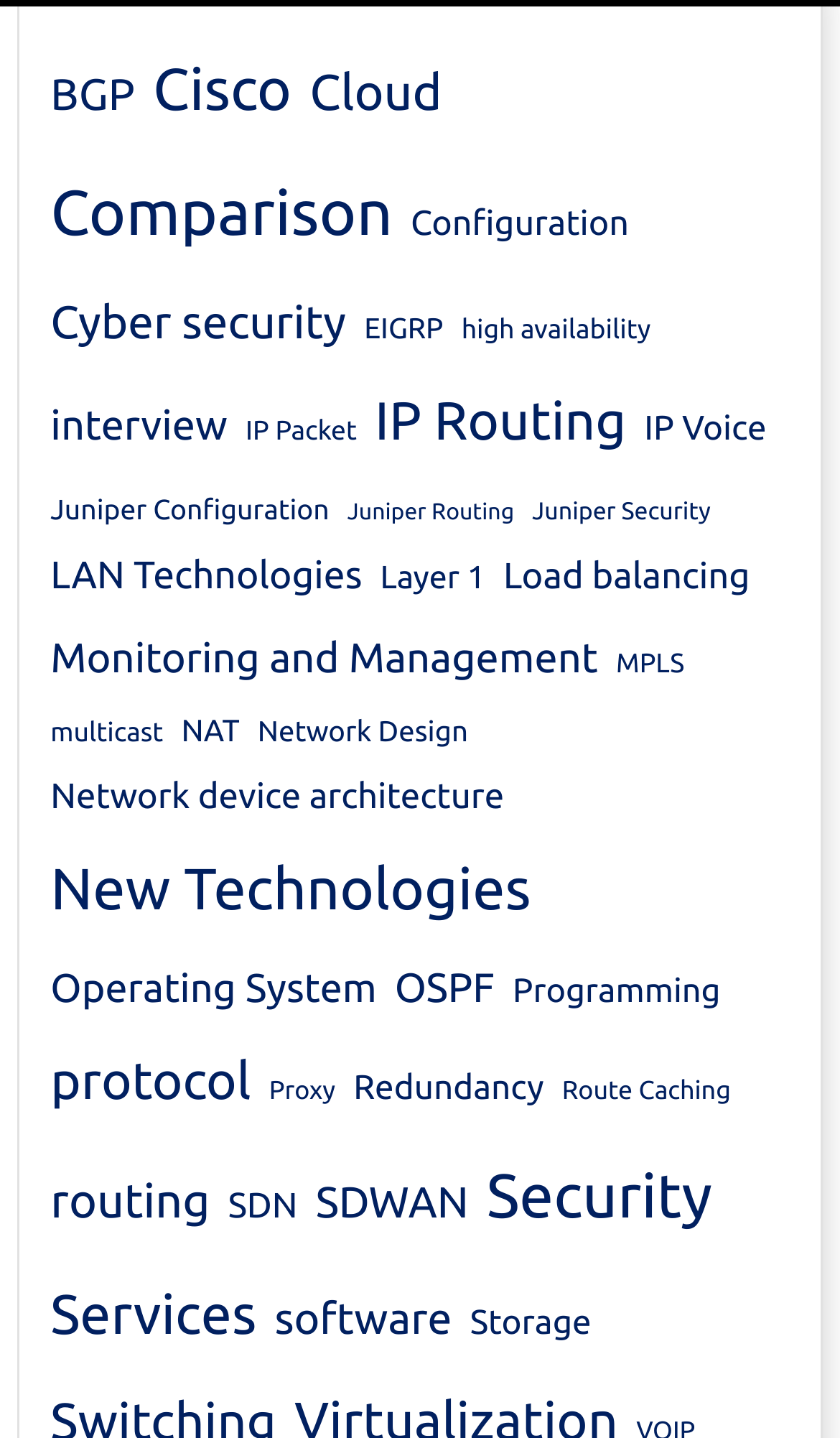Using the format (top-left x, top-left y, bottom-right x, bottom-right y), provide the bounding box coordinates for the described UI element. All values should be floating point numbers between 0 and 1: Juniper Configuration

[0.06, 0.335, 0.392, 0.374]